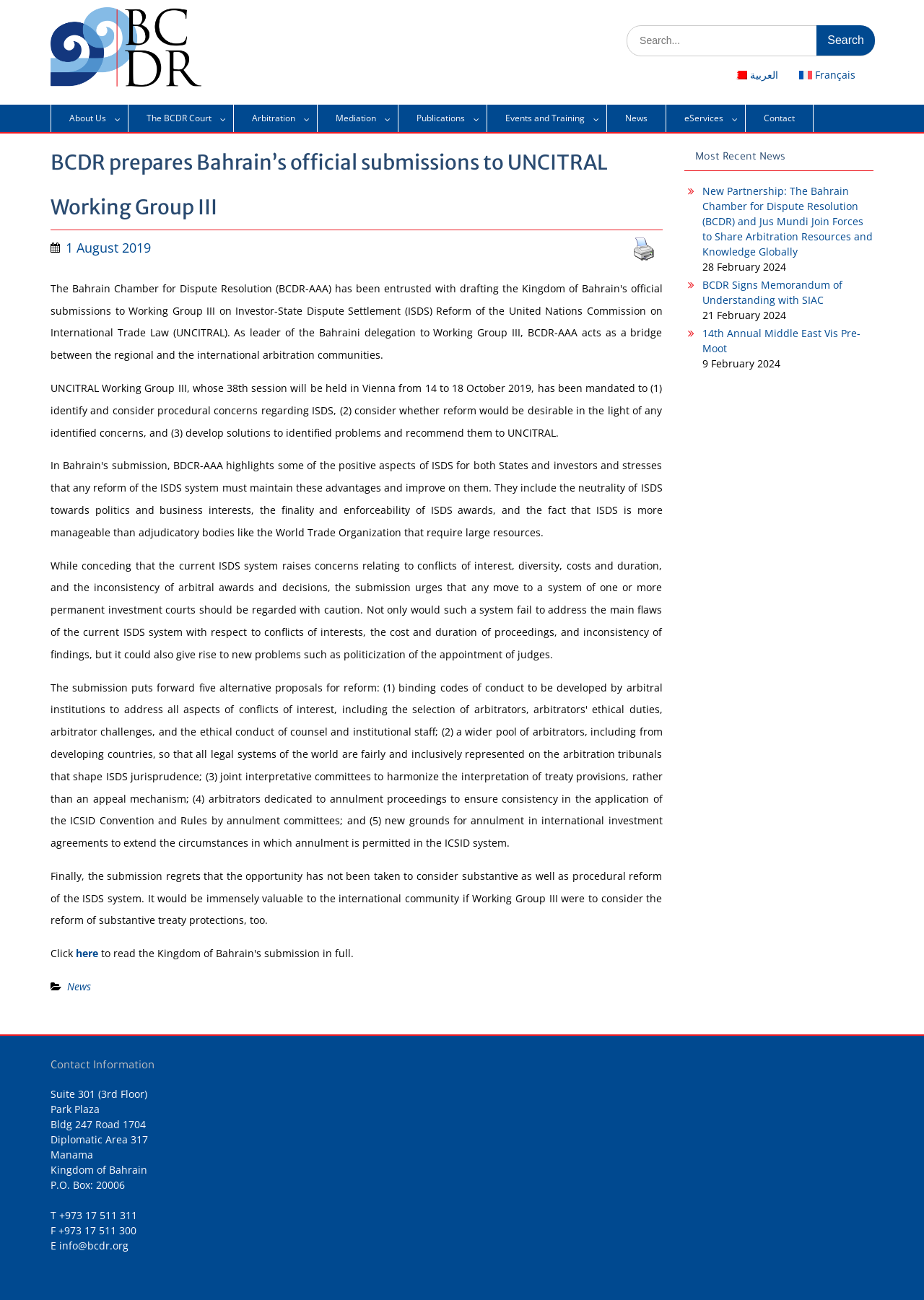Please provide the bounding box coordinates in the format (top-left x, top-left y, bottom-right x, bottom-right y). Remember, all values are floating point numbers between 0 and 1. What is the bounding box coordinate of the region described as: alt="image_print" title="Print Content"

[0.676, 0.18, 0.717, 0.203]